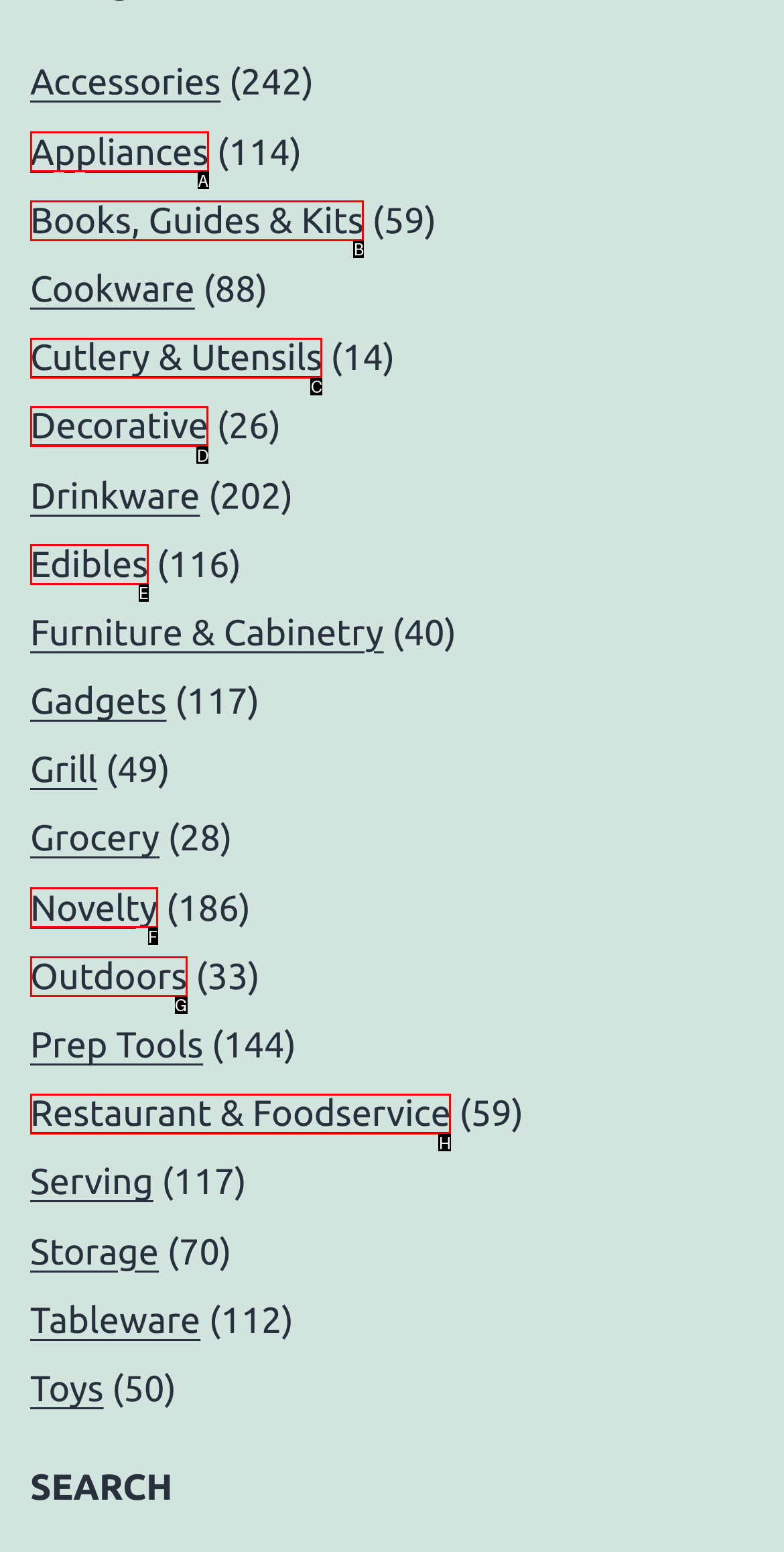Identify the HTML element that best matches the description: Books, Guides & Kits. Provide your answer by selecting the corresponding letter from the given options.

B